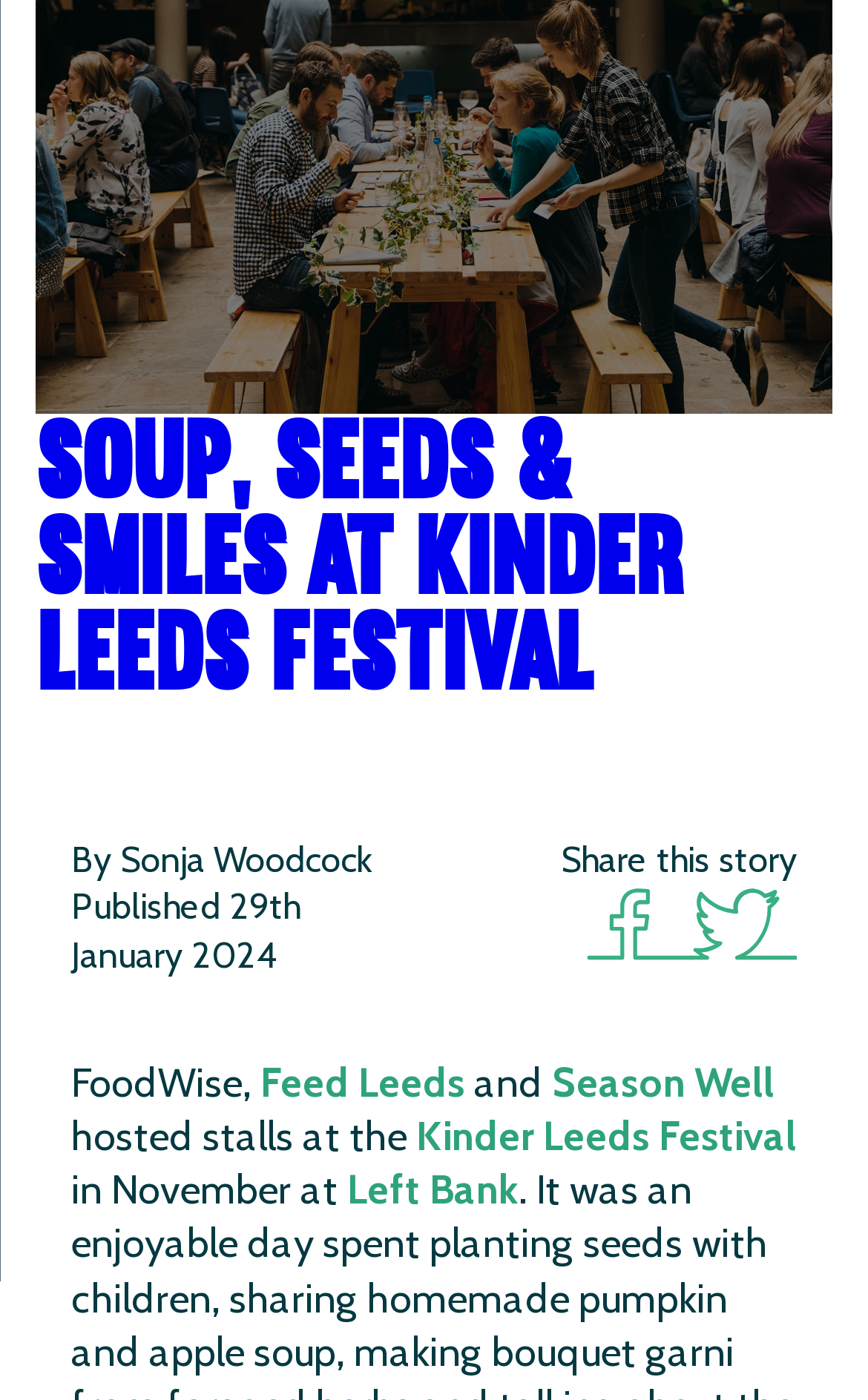Extract the bounding box coordinates for the described element: "Left Bank". The coordinates should be represented as four float numbers between 0 and 1: [left, top, right, bottom].

[0.4, 0.833, 0.597, 0.871]